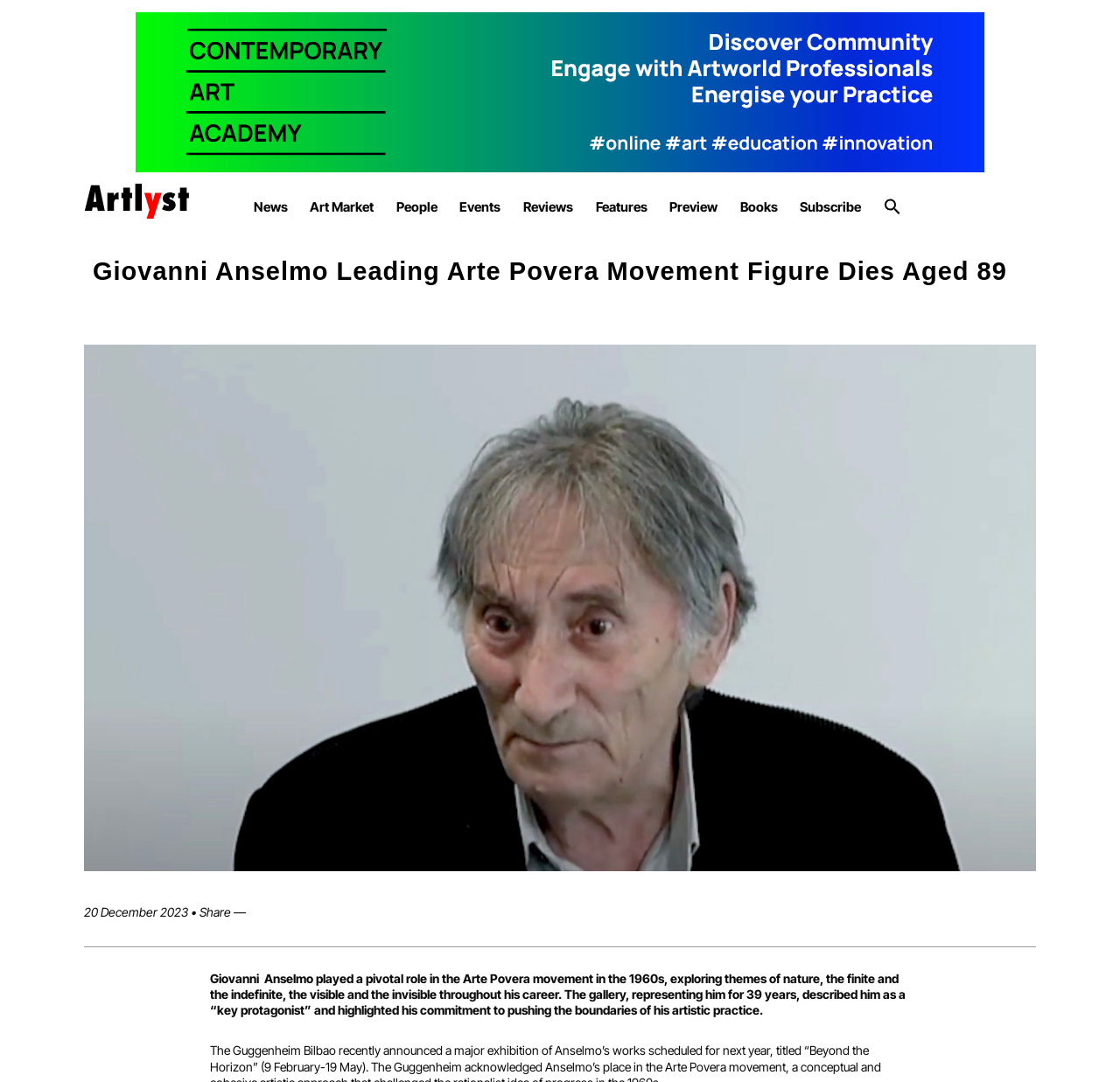Identify the bounding box coordinates for the element you need to click to achieve the following task: "Go to the News page". Provide the bounding box coordinates as four float numbers between 0 and 1, in the form [left, top, right, bottom].

[0.226, 0.184, 0.257, 0.199]